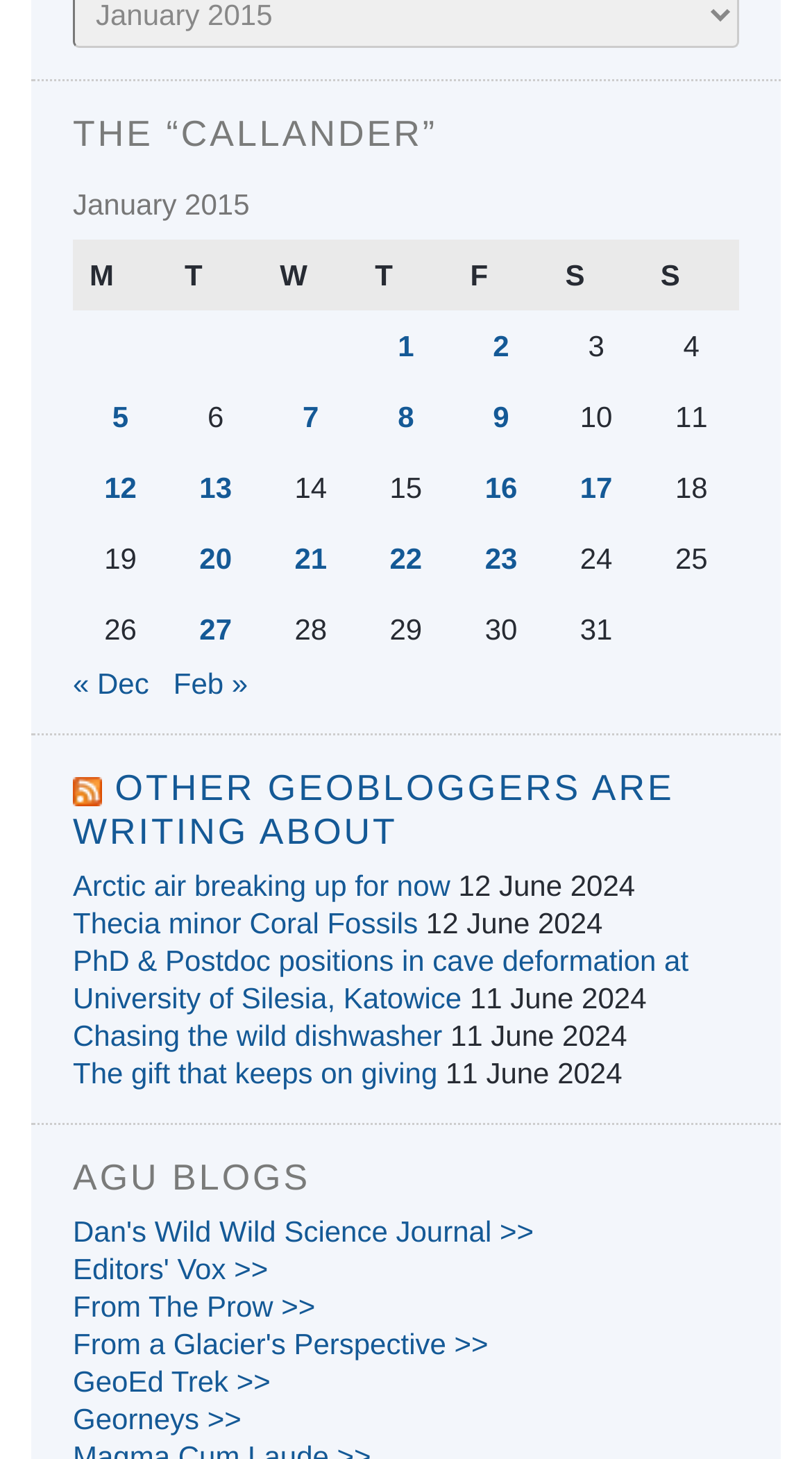Locate the bounding box coordinates of the region to be clicked to comply with the following instruction: "Read about Arctic air breaking up for now". The coordinates must be four float numbers between 0 and 1, in the form [left, top, right, bottom].

[0.09, 0.596, 0.555, 0.619]